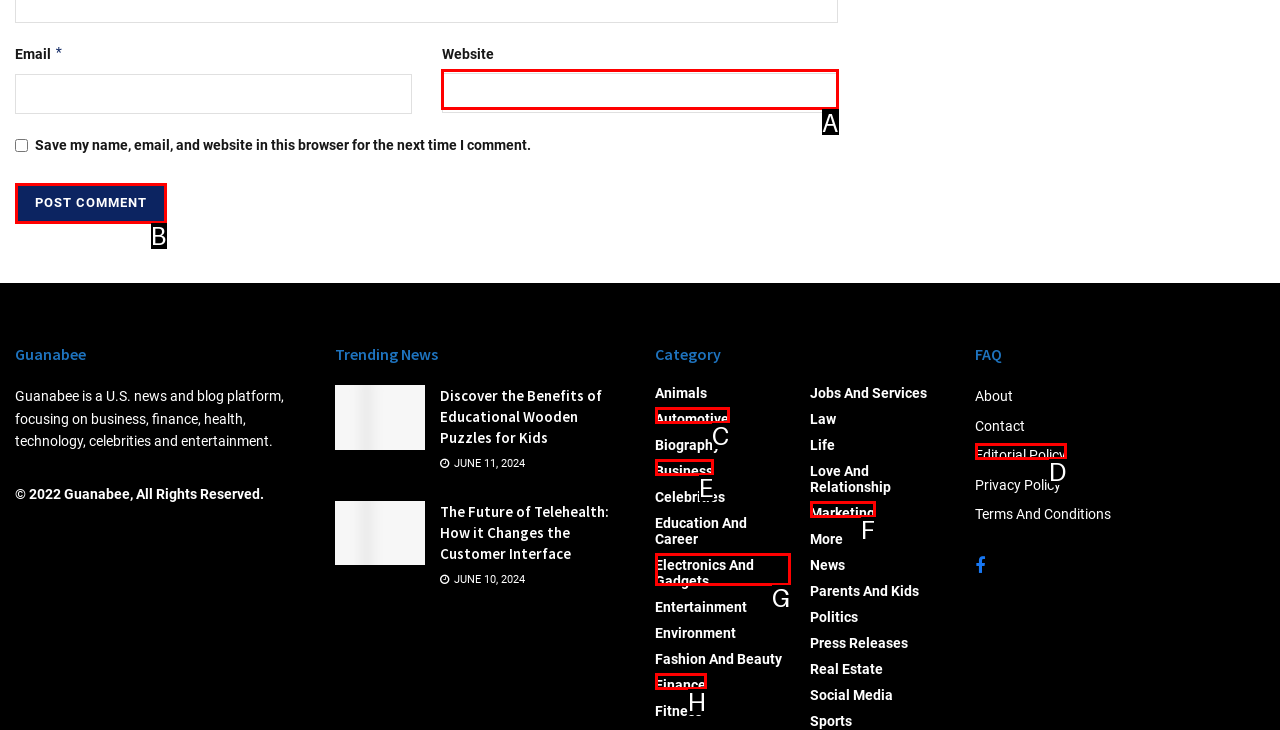For the instruction: Schedule a consultation, determine the appropriate UI element to click from the given options. Respond with the letter corresponding to the correct choice.

None